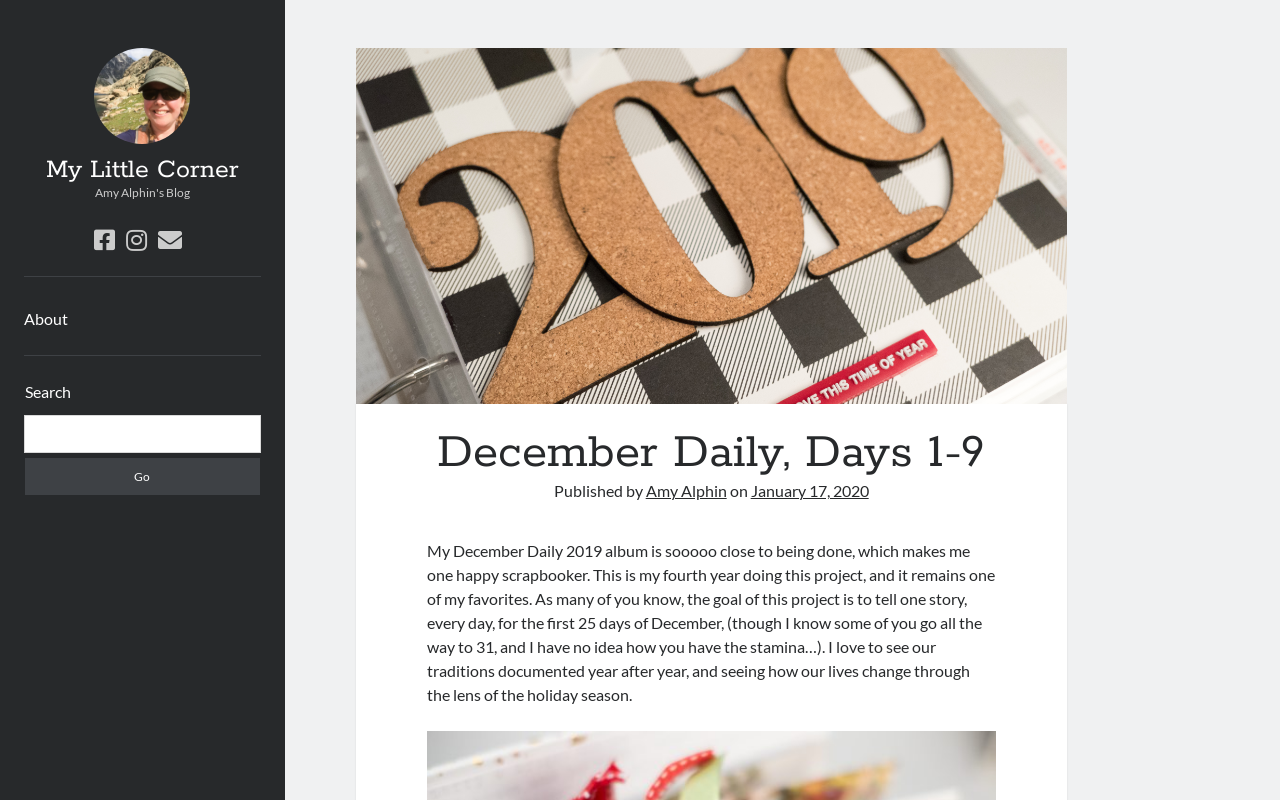Identify the bounding box for the UI element specified in this description: "January 17, 2020". The coordinates must be four float numbers between 0 and 1, formatted as [left, top, right, bottom].

[0.586, 0.601, 0.679, 0.624]